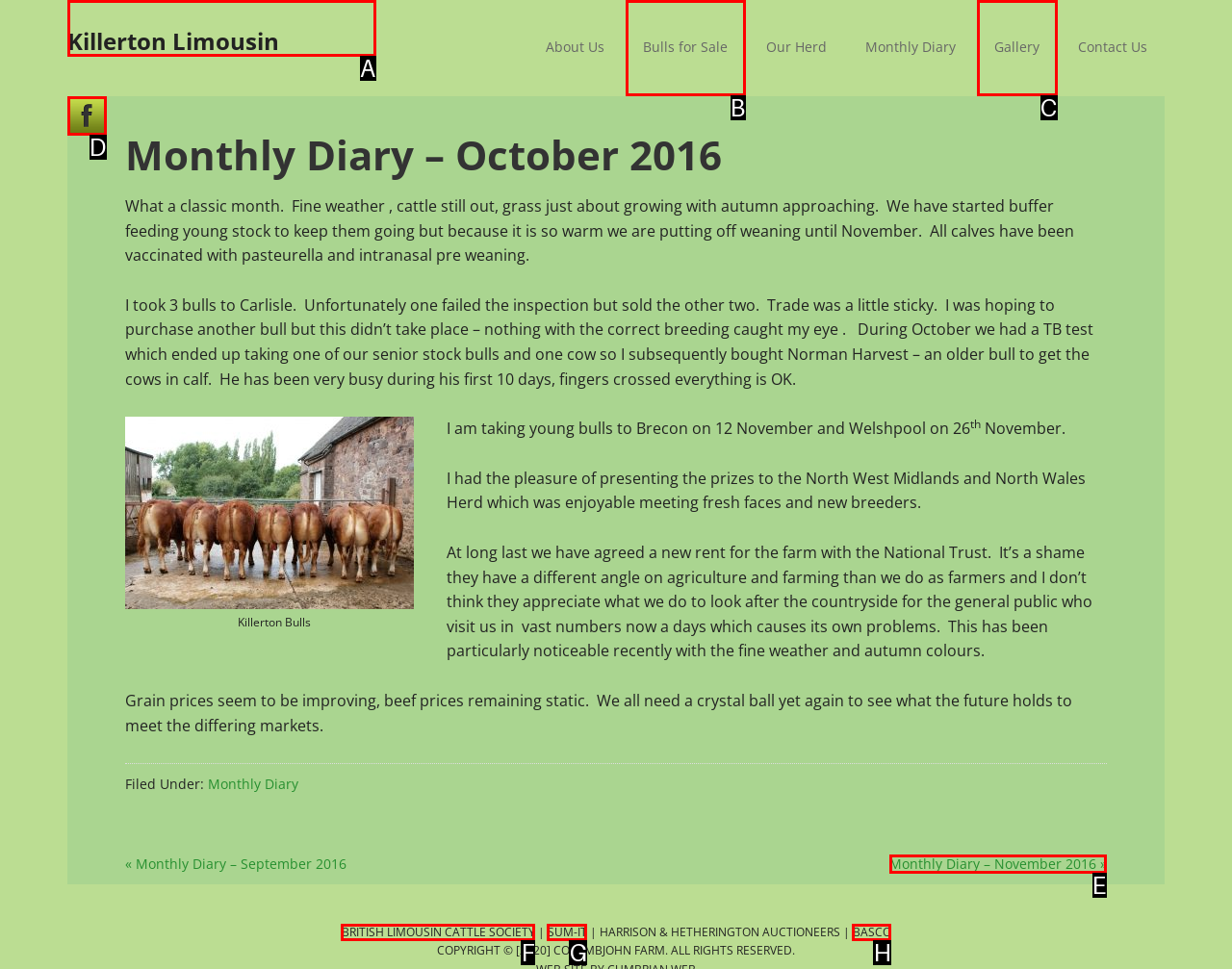Determine the letter of the element you should click to carry out the task: Read the 'Monthly Diary – November 2016' article
Answer with the letter from the given choices.

E